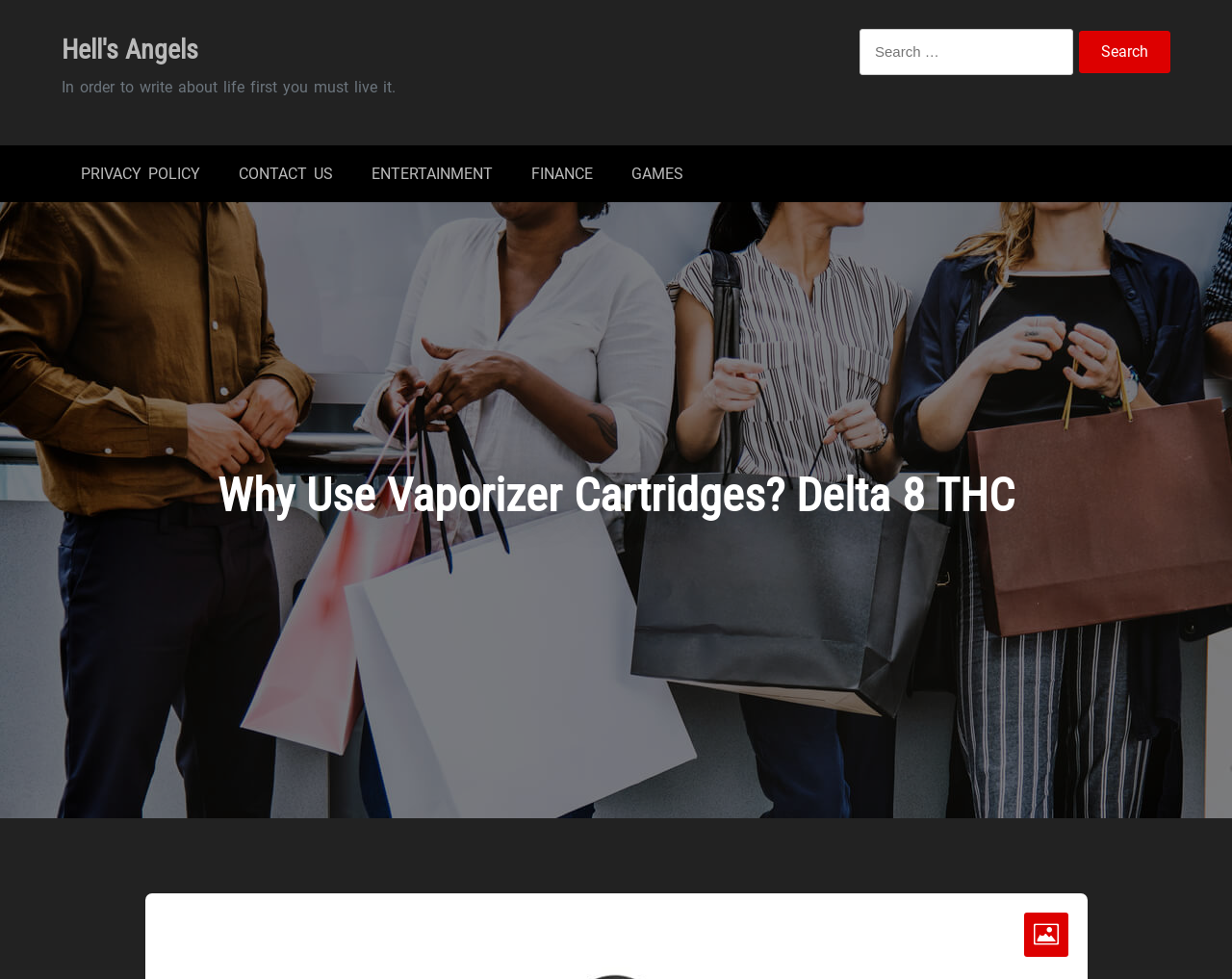Determine the bounding box coordinates of the area to click in order to meet this instruction: "Read PRIVACY POLICY".

[0.05, 0.148, 0.178, 0.206]